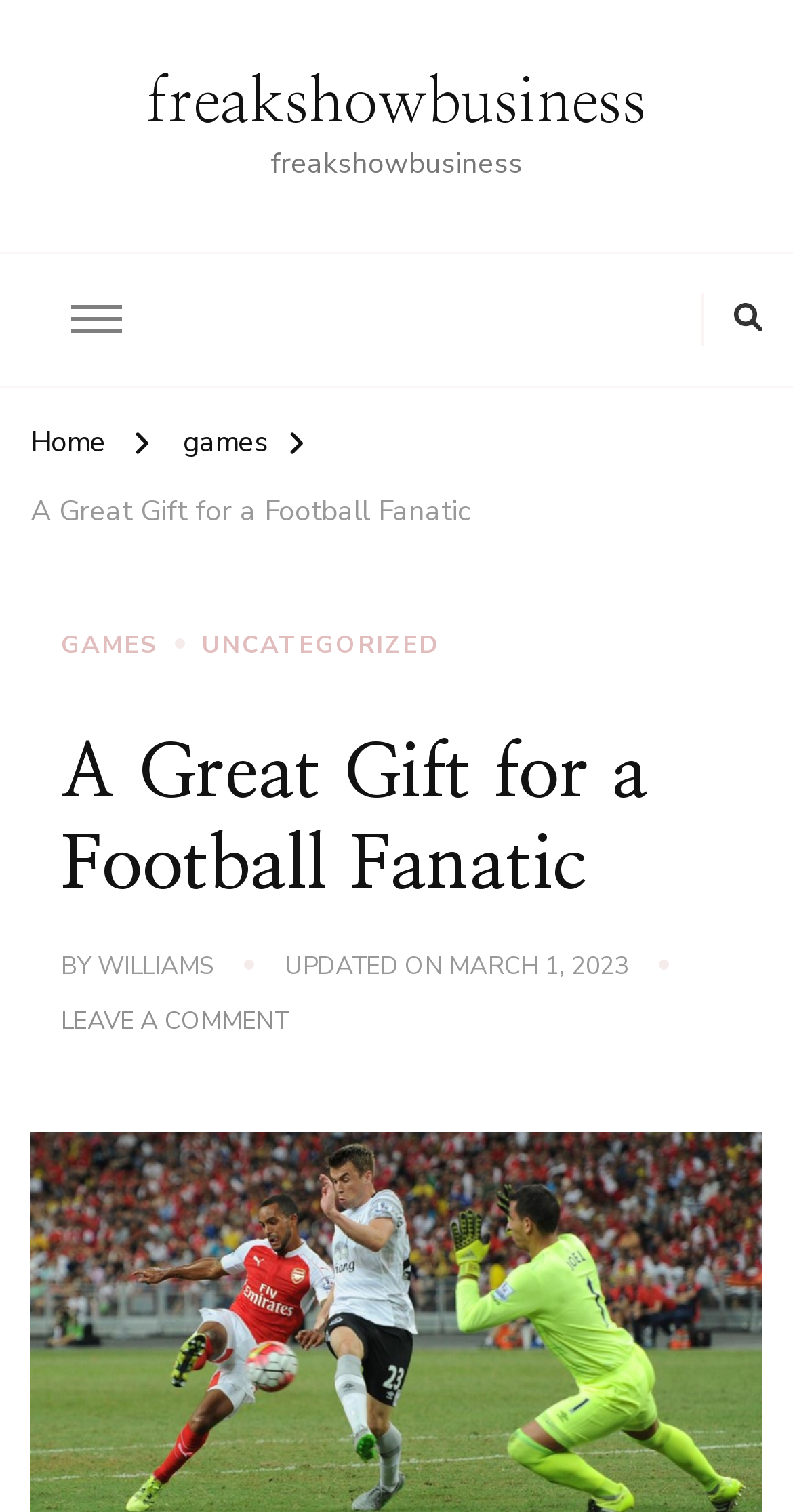Answer briefly with one word or phrase:
What is the main topic of the article?

Football